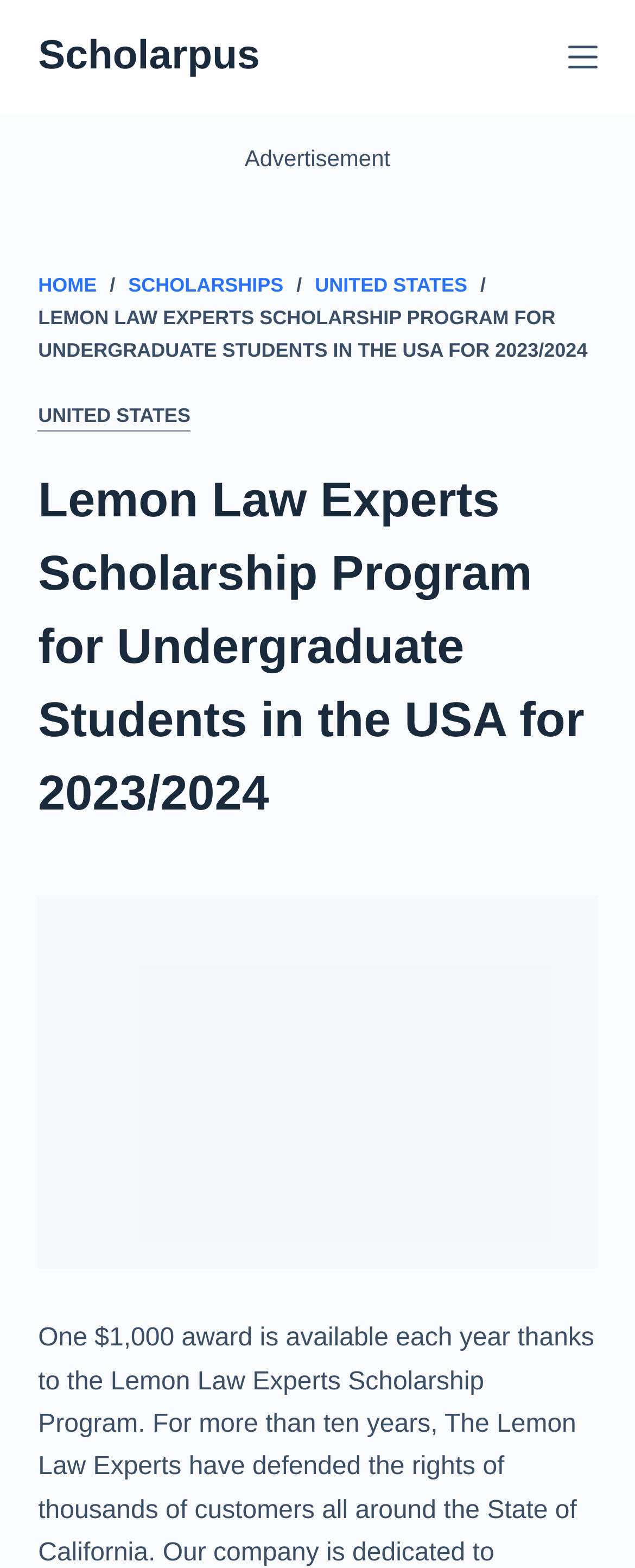Write a detailed summary of the webpage, including text, images, and layout.

The webpage is about the Lemon Law Experts Scholarship Program for undergraduate students in the USA for 2023/2024. At the top left corner, there is a link to skip to the content. Next to it, there is a link to the website's homepage, Scholarpus. On the top right corner, there is a menu button.

Below the top navigation bar, there is an advertisement section that takes up about half of the screen width. Within this section, there is a header with links to the homepage, scholarships, and United States. The title of the scholarship program, "Lemon Law Experts Scholarship Program for Undergraduate Students in the USA for 2023/2024", is prominently displayed below the header.

Underneath the title, there is a large figure or image that takes up most of the screen's height. The webpage also mentions that one $1,000 award is available each year thanks to the Lemon Law Experts Scholarship Program, which has been defending the rights of consumers for over ten years.